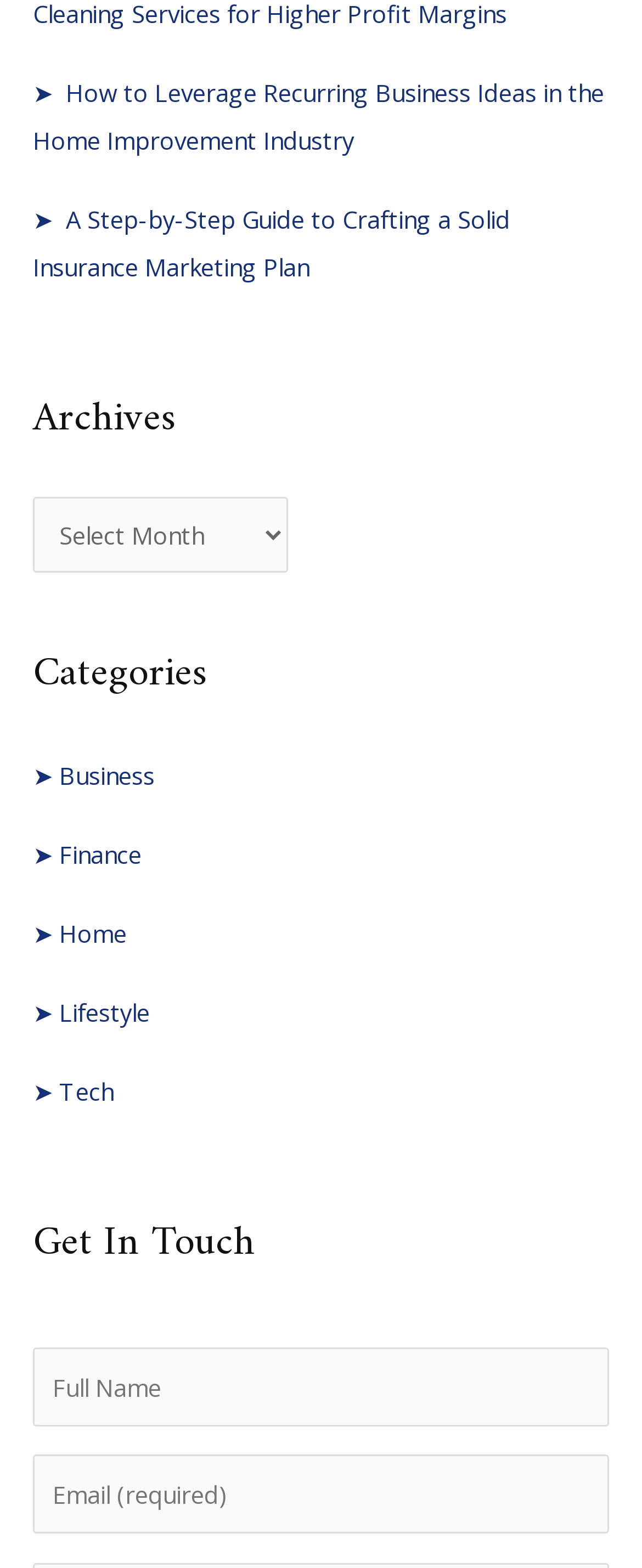Please determine the bounding box coordinates of the element to click in order to execute the following instruction: "Enter your full name in the text box". The coordinates should be four float numbers between 0 and 1, specified as [left, top, right, bottom].

[0.051, 0.859, 0.949, 0.909]